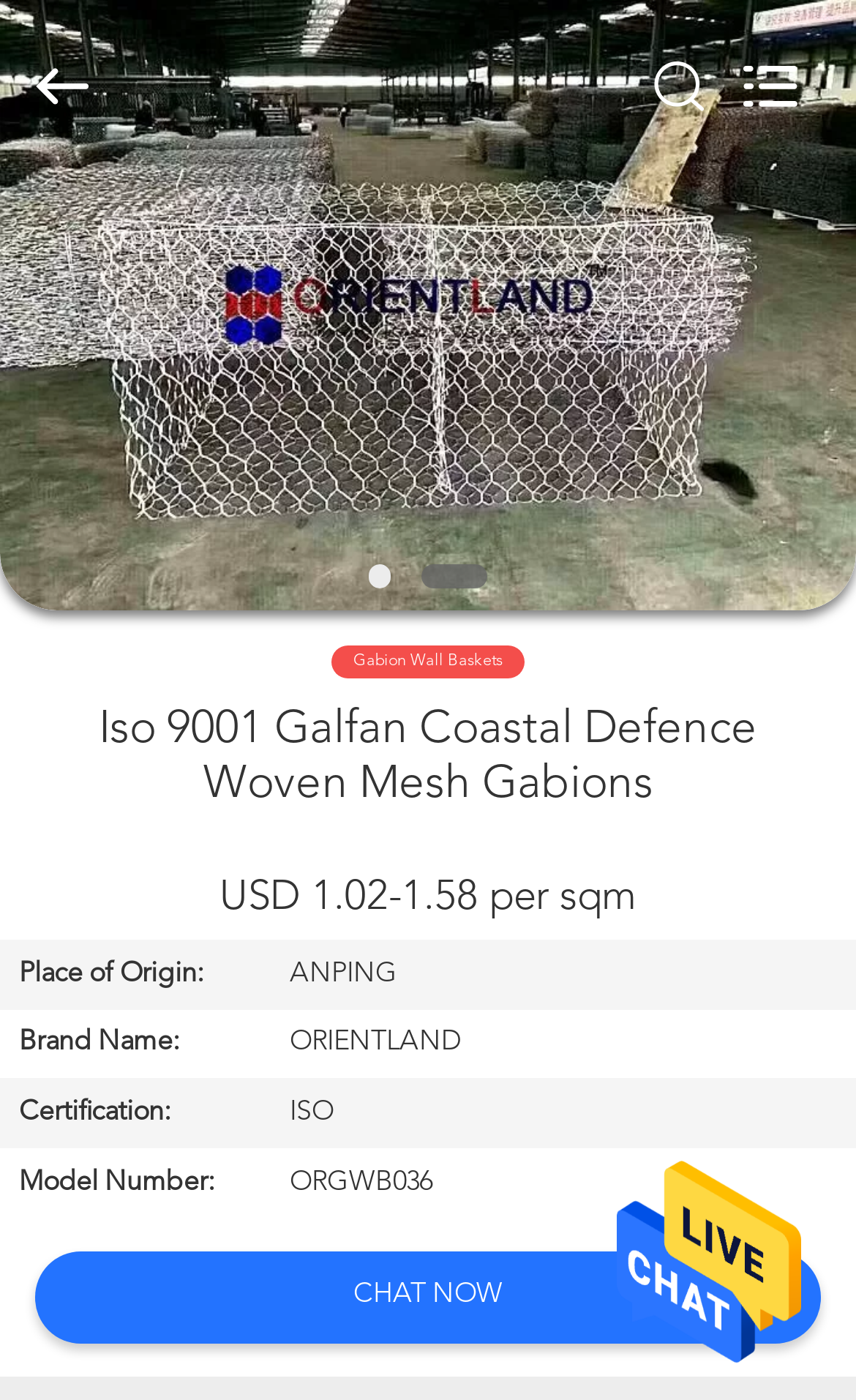Please identify the bounding box coordinates of the clickable area that will fulfill the following instruction: "Go to home page". The coordinates should be in the format of four float numbers between 0 and 1, i.e., [left, top, right, bottom].

[0.0, 0.125, 0.195, 0.165]